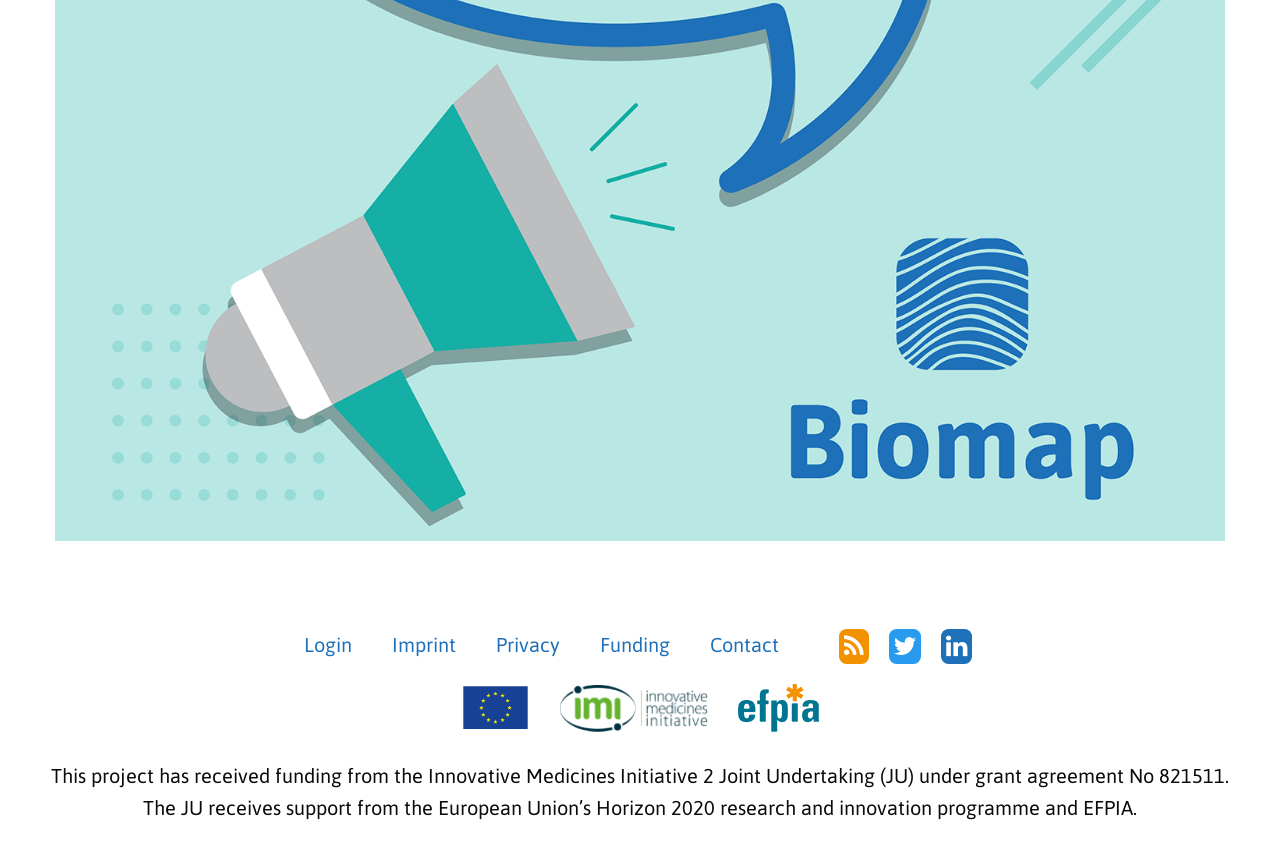What is the organization supporting the project?
Please answer the question with a detailed response using the information from the screenshot.

The text 'The JU receives support from the European Union’s Horizon 2020 research and innovation programme and EFPIA.' indicates that EFPIA is one of the organizations supporting the project.